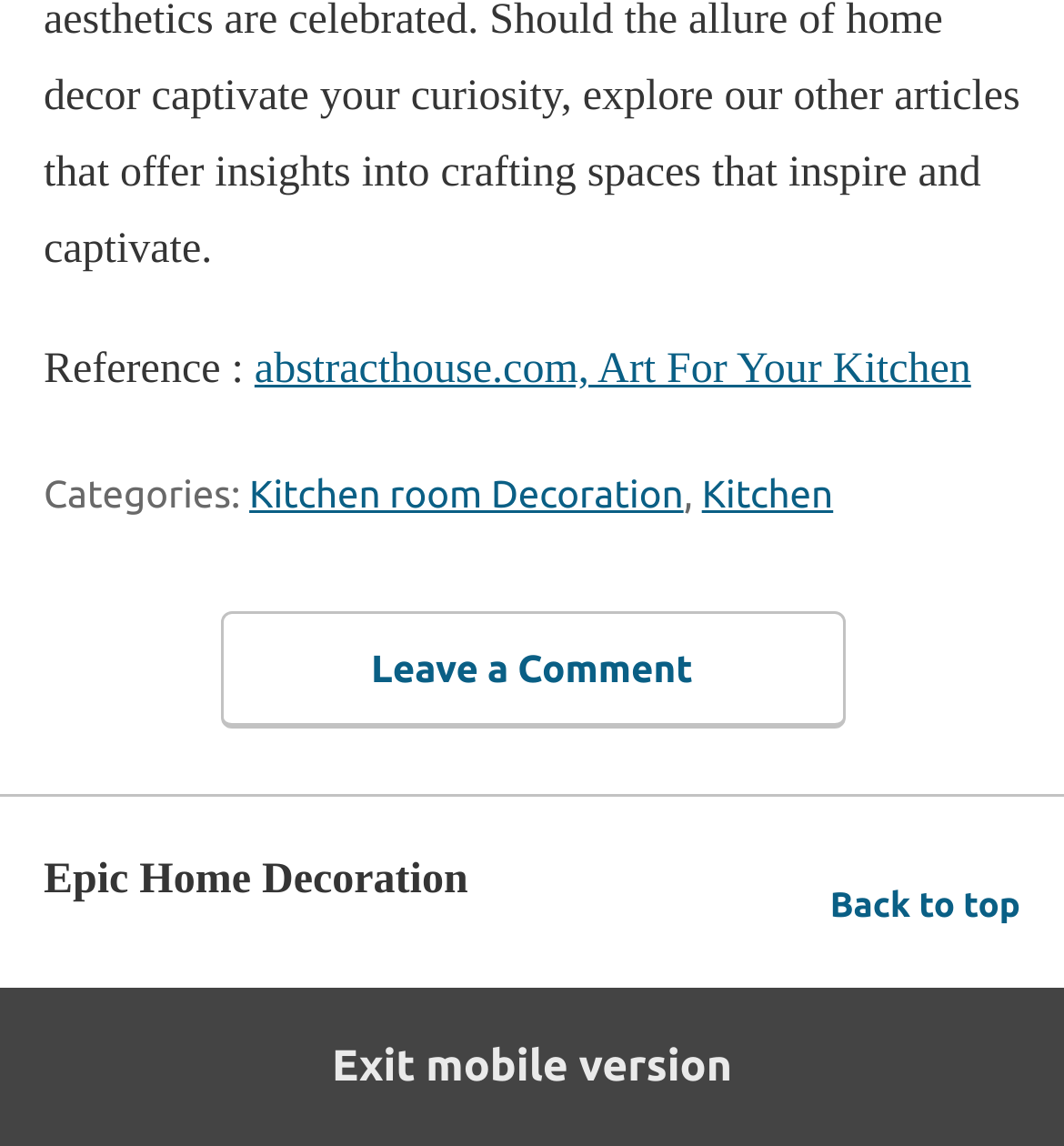Please provide a comprehensive answer to the question based on the screenshot: What is the website's name?

The website's name can be found in the link element with the text 'abstracthouse.com, Art For Your Kitchen' at the top of the webpage.